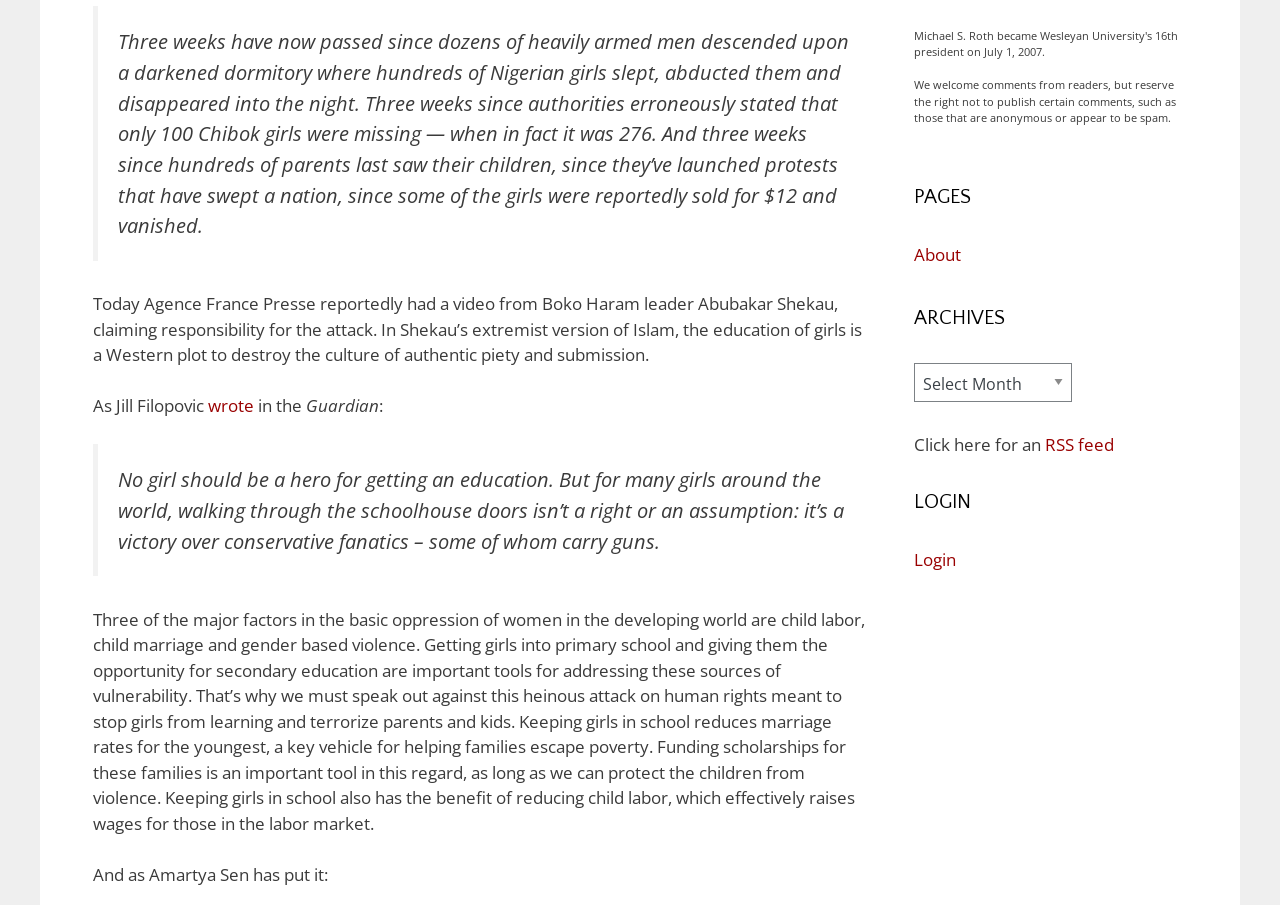Show the bounding box coordinates for the HTML element as described: "Carol M. Newman Library".

None